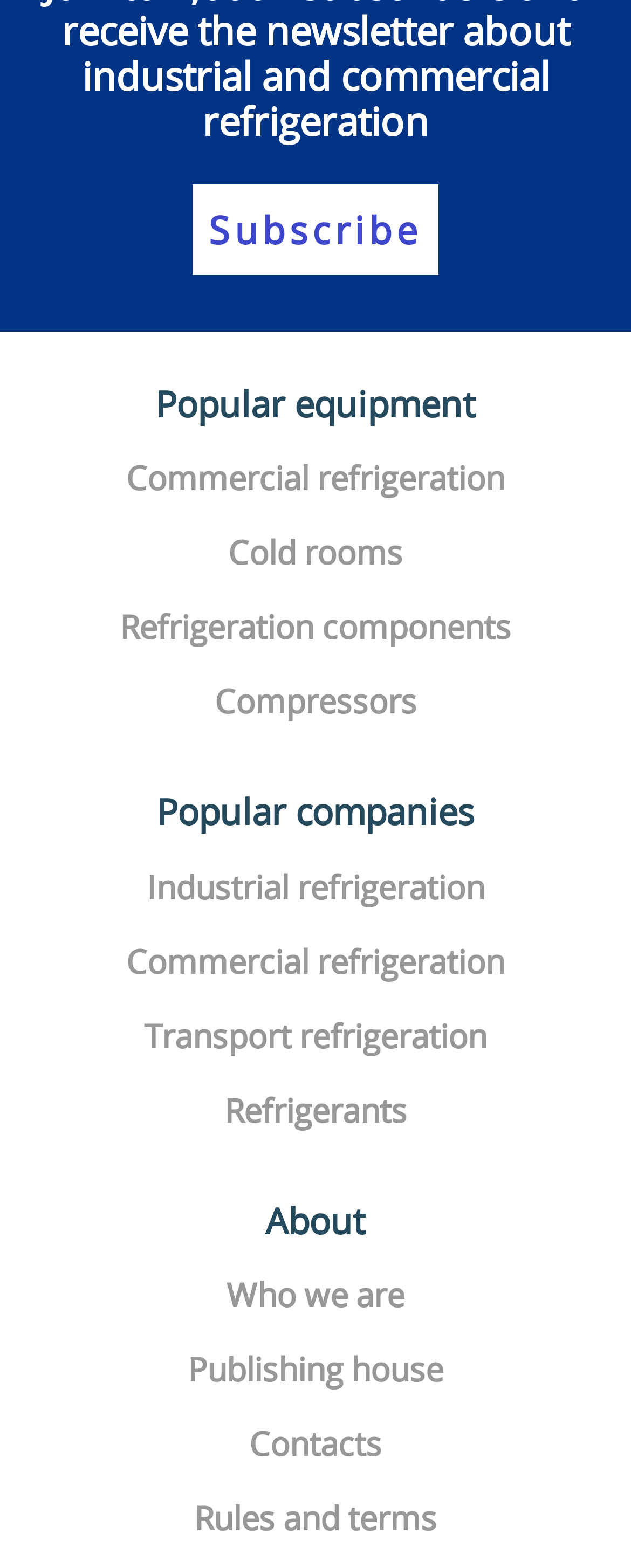Ascertain the bounding box coordinates for the UI element detailed here: "Subscribe". The coordinates should be provided as [left, top, right, bottom] with each value being a float between 0 and 1.

[0.305, 0.117, 0.695, 0.175]